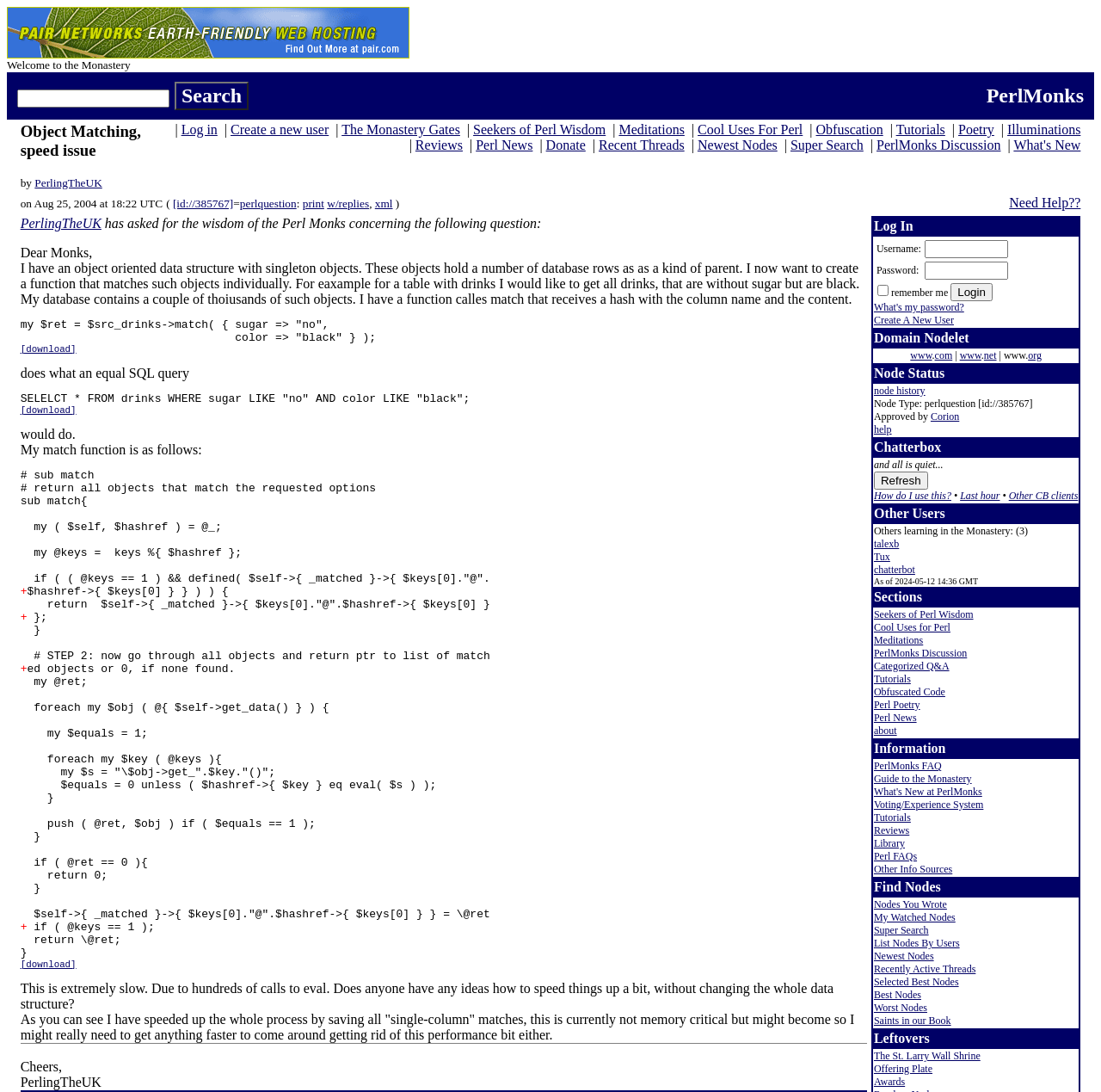Select the bounding box coordinates of the element I need to click to carry out the following instruction: "Log in".

[0.165, 0.112, 0.198, 0.125]